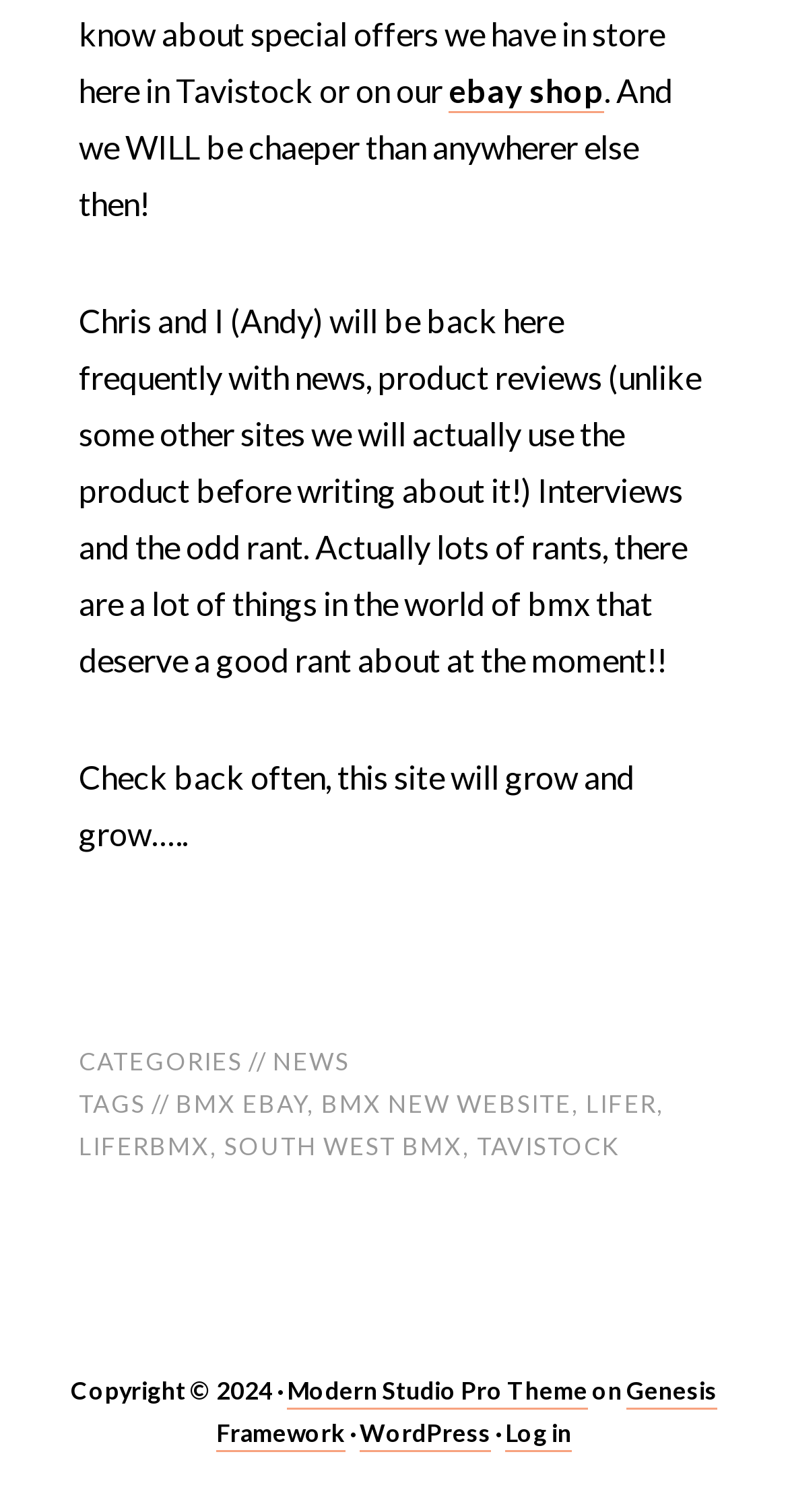Please specify the bounding box coordinates of the region to click in order to perform the following instruction: "visit BMX EBAY".

[0.223, 0.72, 0.39, 0.74]